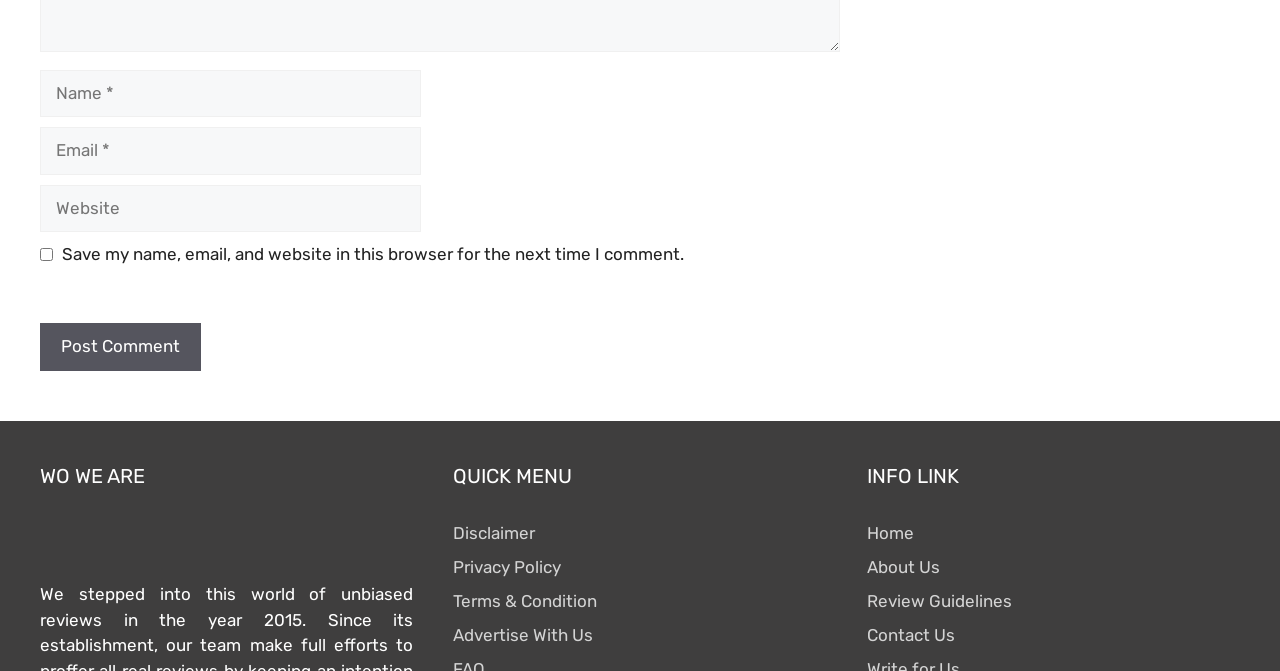What is the logo at the bottom?
Refer to the image and provide a detailed answer to the question.

The image at the bottom of the webpage is described as 'Dodbuzz Footer-Logo', indicating that it is the logo of the Dodbuzz website, likely used to brand the footer section.